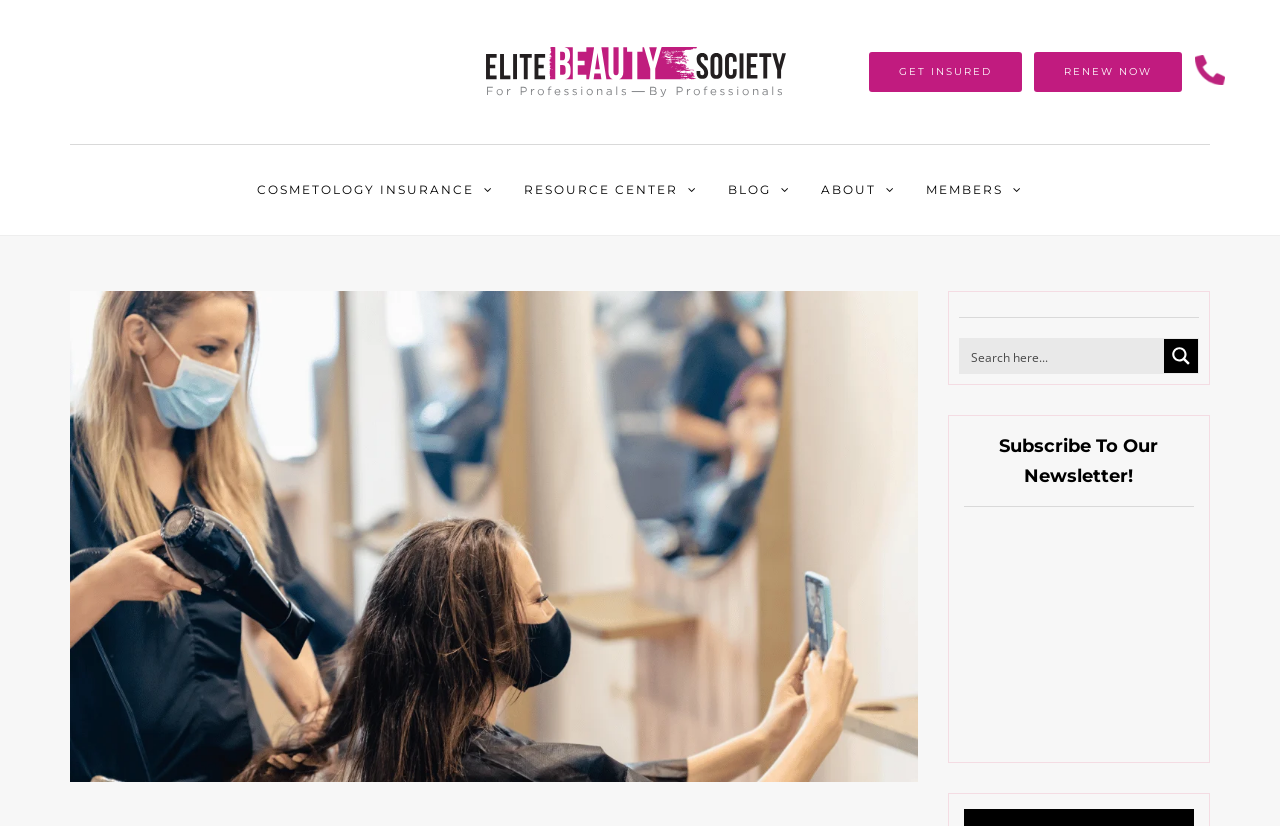Find and provide the bounding box coordinates for the UI element described with: "RENEW NOW".

[0.808, 0.063, 0.923, 0.111]